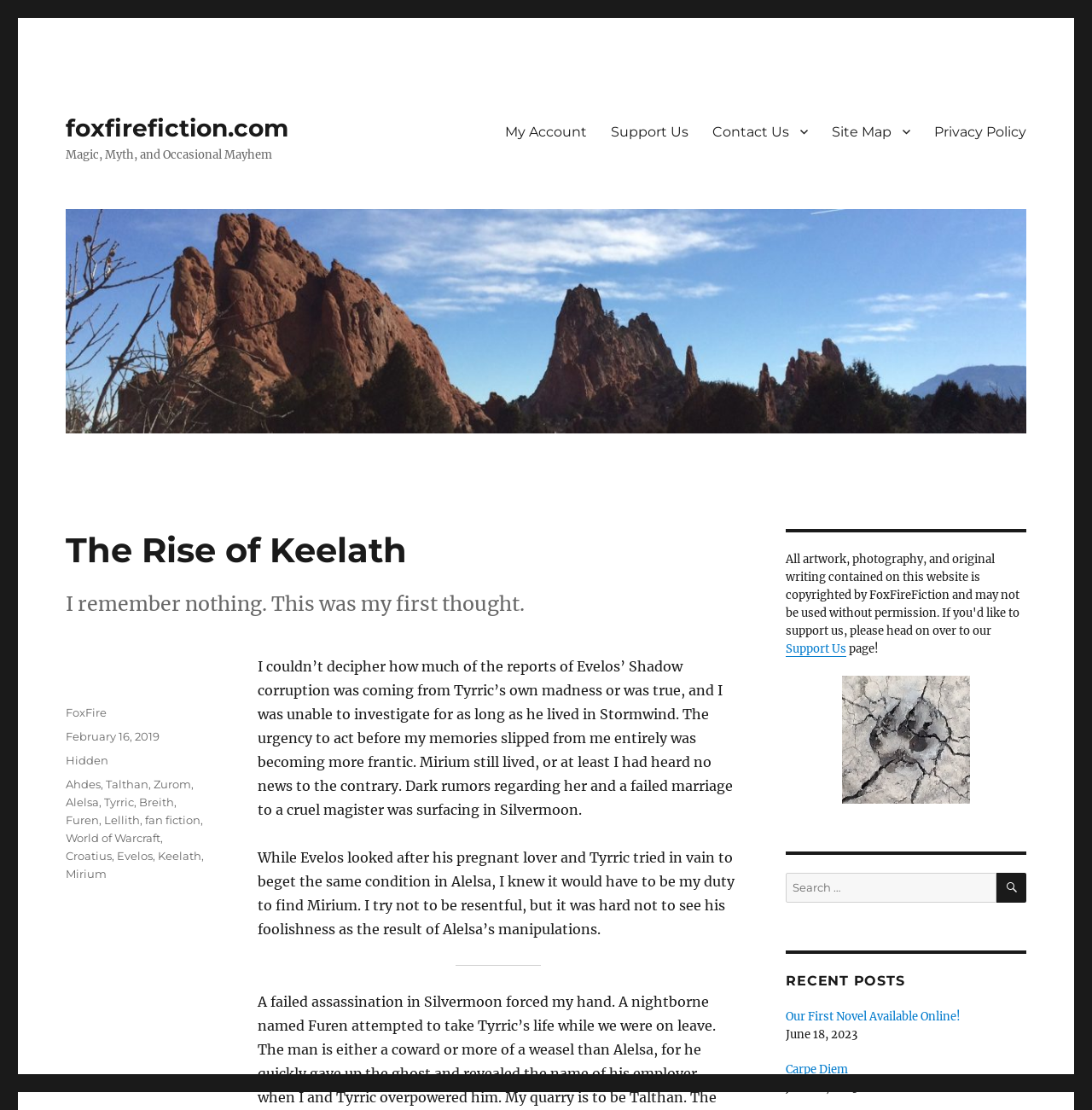What is the author of the post?
Using the image as a reference, give an elaborate response to the question.

I identified the author by looking at the link element with the text 'FoxFire' in the footer section of the webpage, which is typically where author information is displayed.